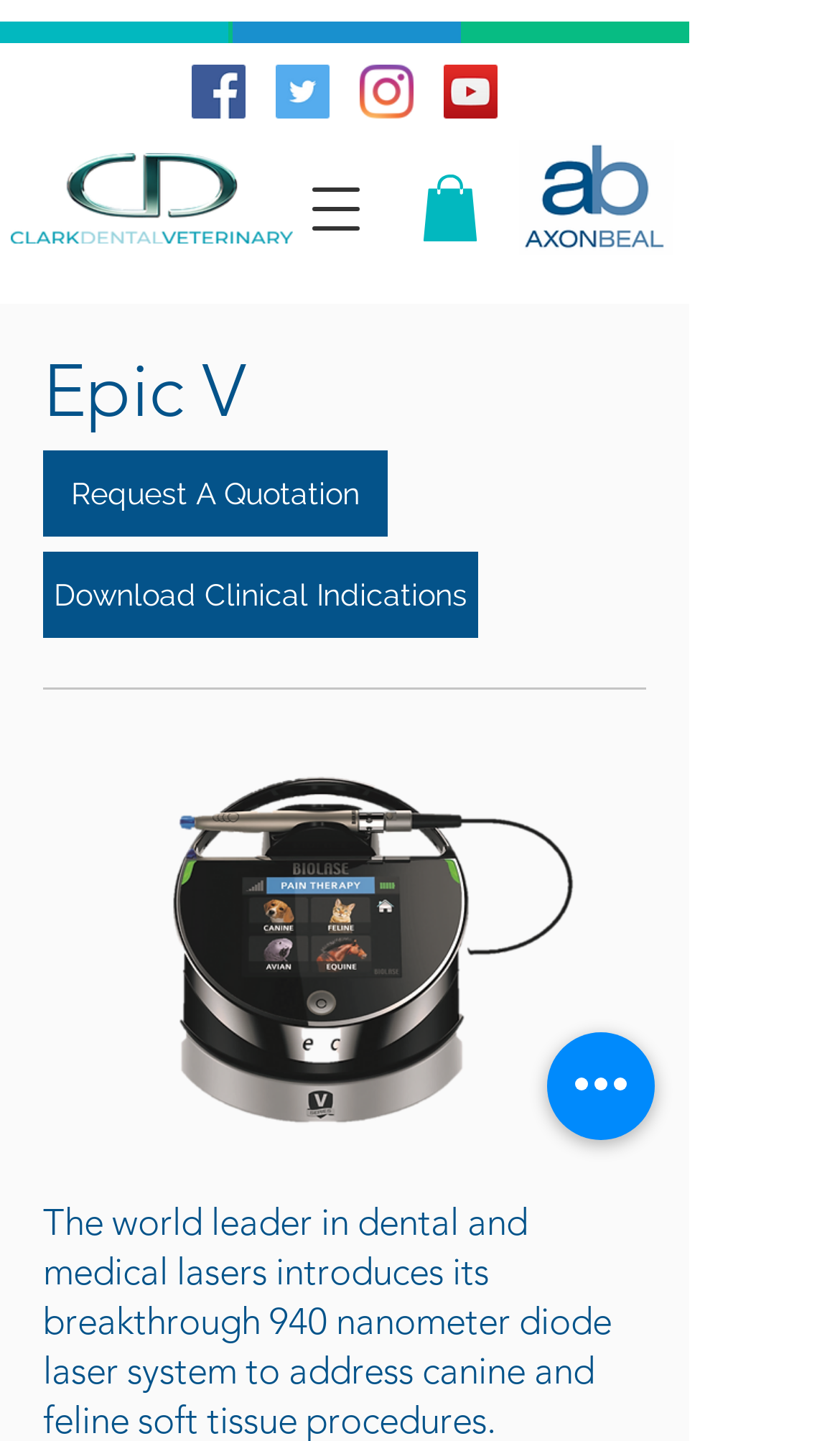Analyze the image and deliver a detailed answer to the question: How many social media icons are present?

I counted the number of social media icons by looking at the list element with the label 'Social Bar' which contains four link elements with images, each representing a social media platform.